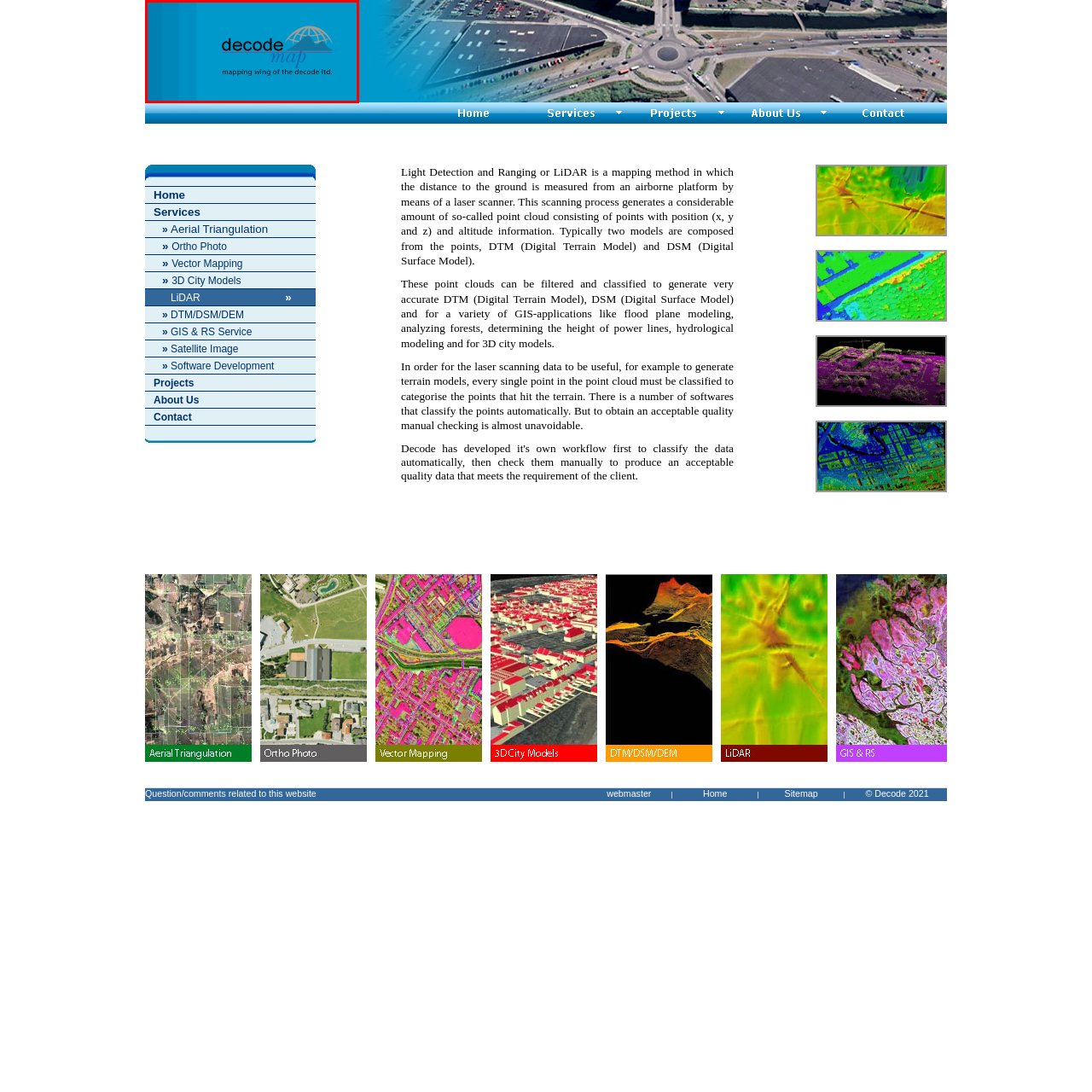Provide an elaborate description of the visual elements present in the image enclosed by the red boundary.

The image features the logo of "DecodeMap," highlighting its identity as the mapping wing of Decode Ltd. The design showcases a vibrant blue background, which provides a strong contrast to the elegant typography. The word "decode" is prominently displayed in black, with "map" featured in a stylized script, suggesting creativity and innovation in the field of mapping. Above the text, a graphic element resembling a globe with mountains adds a visual representation of exploration and global reach. Overall, the logo encapsulates the essence of a modern mapping company, emphasizing both its technological capabilities and its commitment to providing comprehensive mapping services.